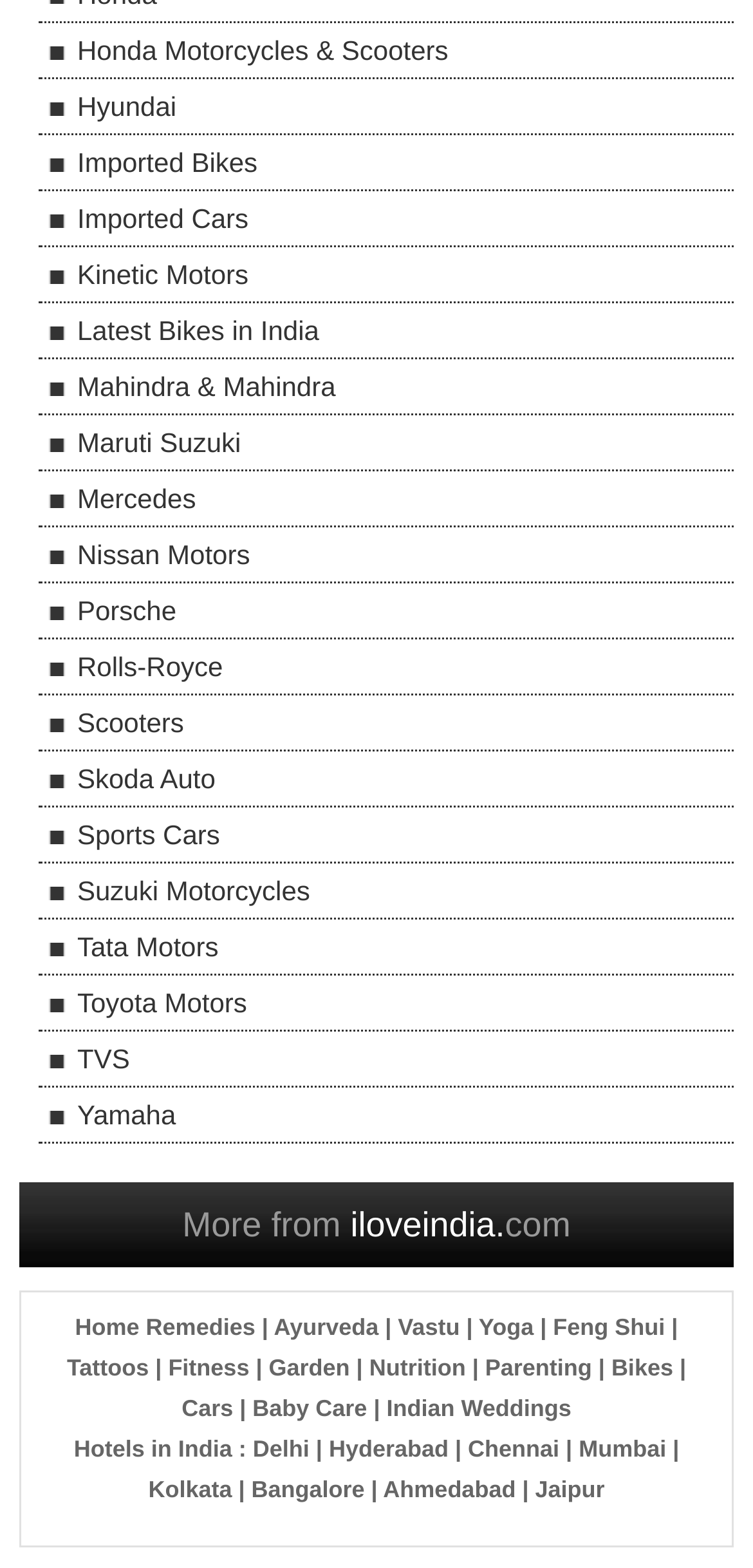What is the text next to the link 'iloveindia.'?
By examining the image, provide a one-word or phrase answer.

com